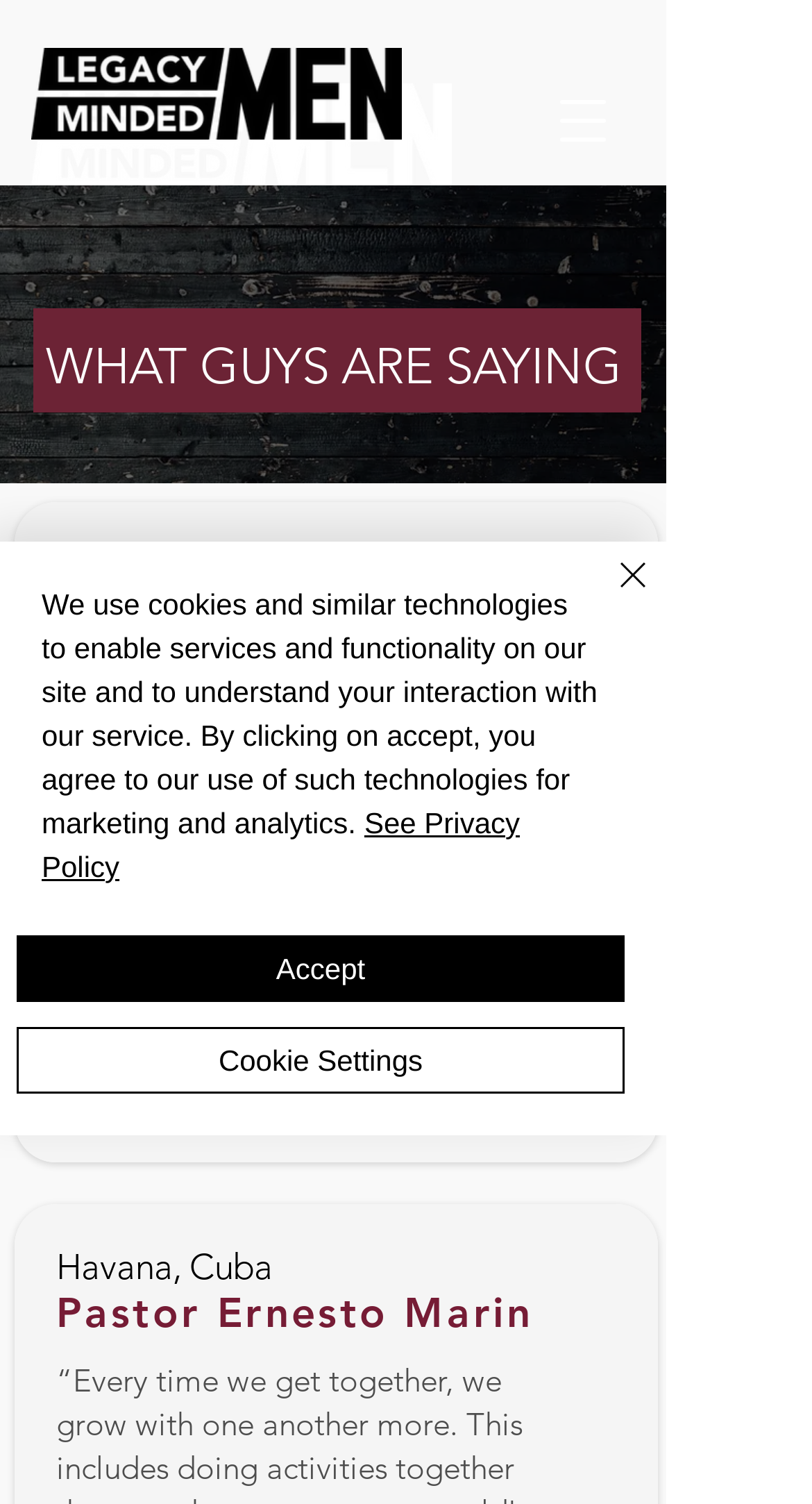Based on the visual content of the image, answer the question thoroughly: What is the theme of the quotes on this page?

I analyzed the quotes on the page and found that they are all expressing appreciation and gratitude towards Legacy Minded Men, suggesting that the theme of the quotes is appreciation for their work or impact.